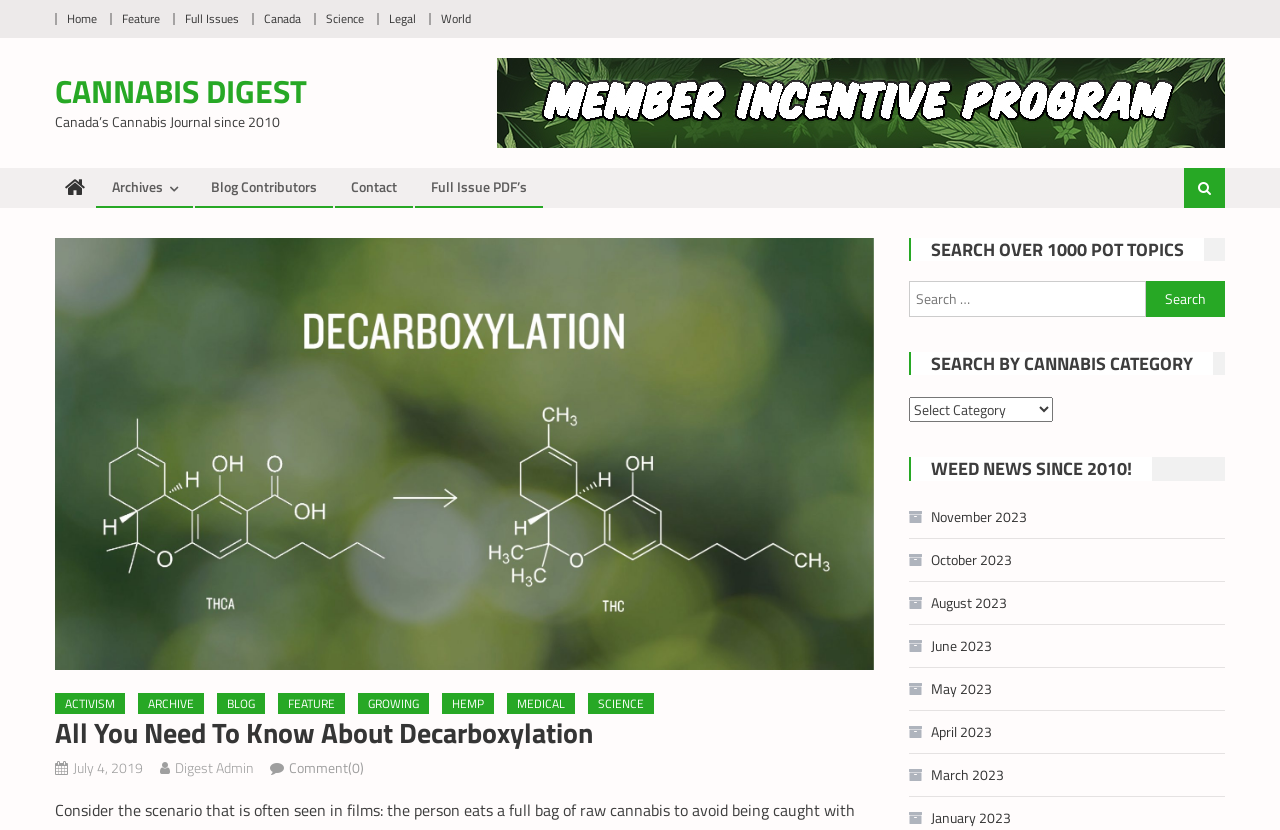Generate a comprehensive caption for the webpage you are viewing.

This webpage is about Cannabis Digest, a Canadian cannabis journal since 2010. At the top, there are several links to different sections of the website, including "Home", "Feature", "Full Issues", "Canada", "Science", "Legal", and "World". Below these links, there is a logo and a tagline "Canada's Cannabis Journal since 2010".

On the left side, there is a menu with links to "Archives", "Blog Contributors", "Contact", and "Full Issue PDF's". There is also a search bar with a button to search over 1000 pot topics. Below the search bar, there are headings and links to search by cannabis category and to access weed news since 2010.

In the main content area, there is a heading "All You Need To Know About Decarboxylation" and a subheading with the date "July 4, 2019" and the author "Digest Admin". There are also links to comment on the article.

On the right side, there is a section with links to recent news articles, organized by month, from November 2023 to March 2023. There is also a figure with an image, but its content is not specified.

At the bottom of the page, there are more links to different sections of the website, including "ACTIVISM", "ARCHIVE", "BLOG", "FEATURE", "GROWING", "HEMP", "MEDICAL", and "SCIENCE".